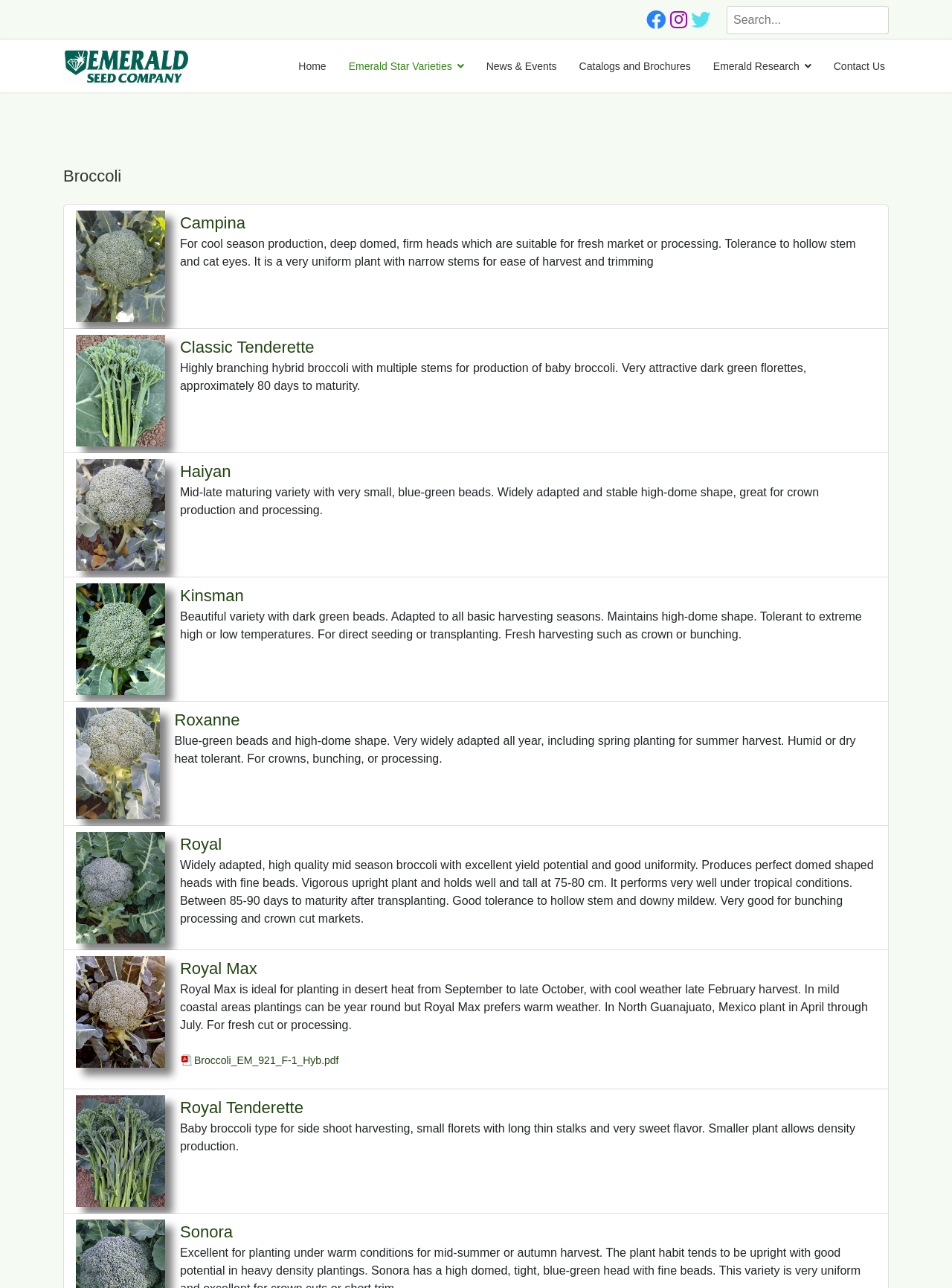Please find the bounding box coordinates of the element that you should click to achieve the following instruction: "Learn about the Campina broccoli variety". The coordinates should be presented as four float numbers between 0 and 1: [left, top, right, bottom].

[0.189, 0.166, 0.258, 0.18]